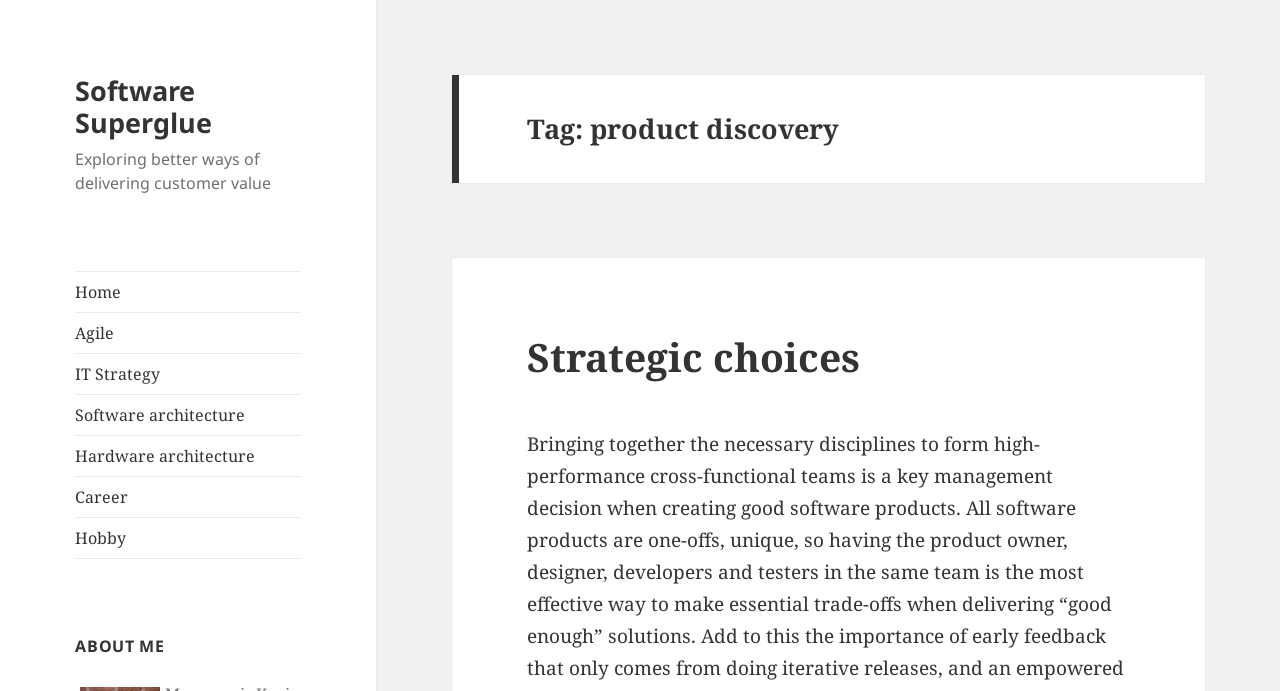Please determine the bounding box coordinates of the element's region to click in order to carry out the following instruction: "learn about software architecture". The coordinates should be four float numbers between 0 and 1, i.e., [left, top, right, bottom].

[0.059, 0.571, 0.235, 0.629]